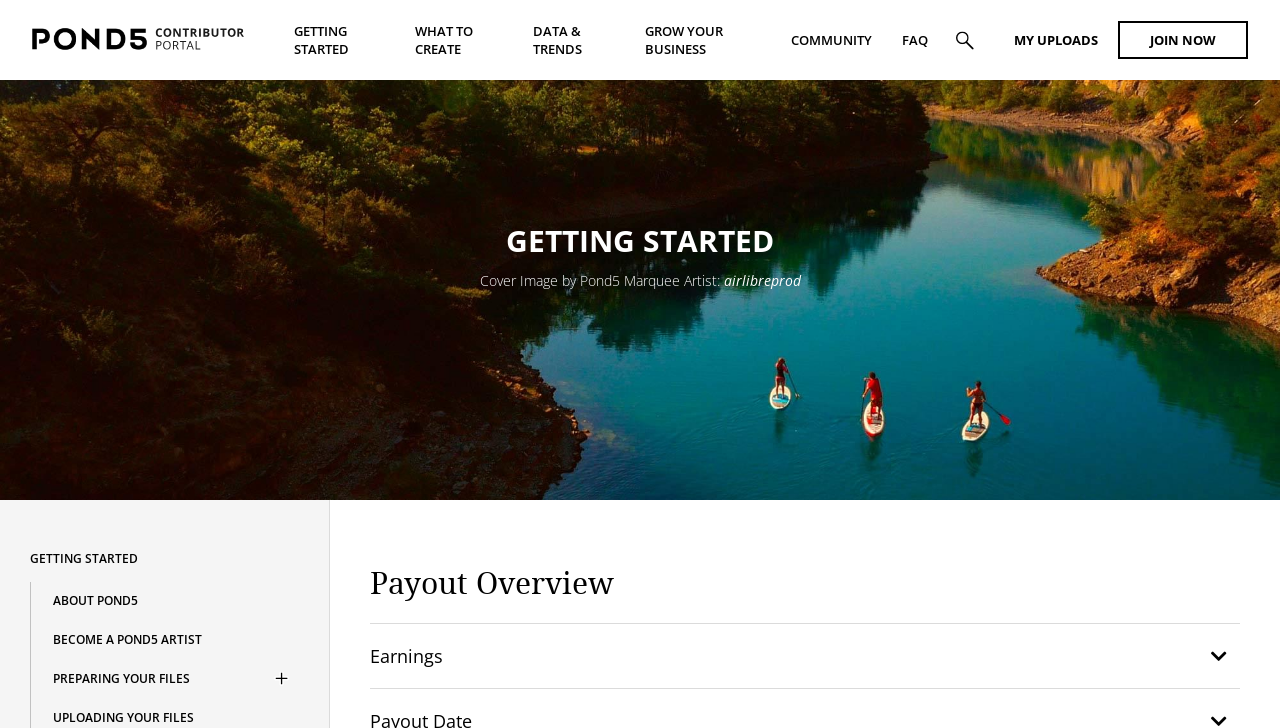Determine the bounding box coordinates in the format (top-left x, top-left y, bottom-right x, bottom-right y). Ensure all values are floating point numbers between 0 and 1. Identify the bounding box of the UI element described by: Become a Pond5 Artist

[0.024, 0.853, 0.241, 0.907]